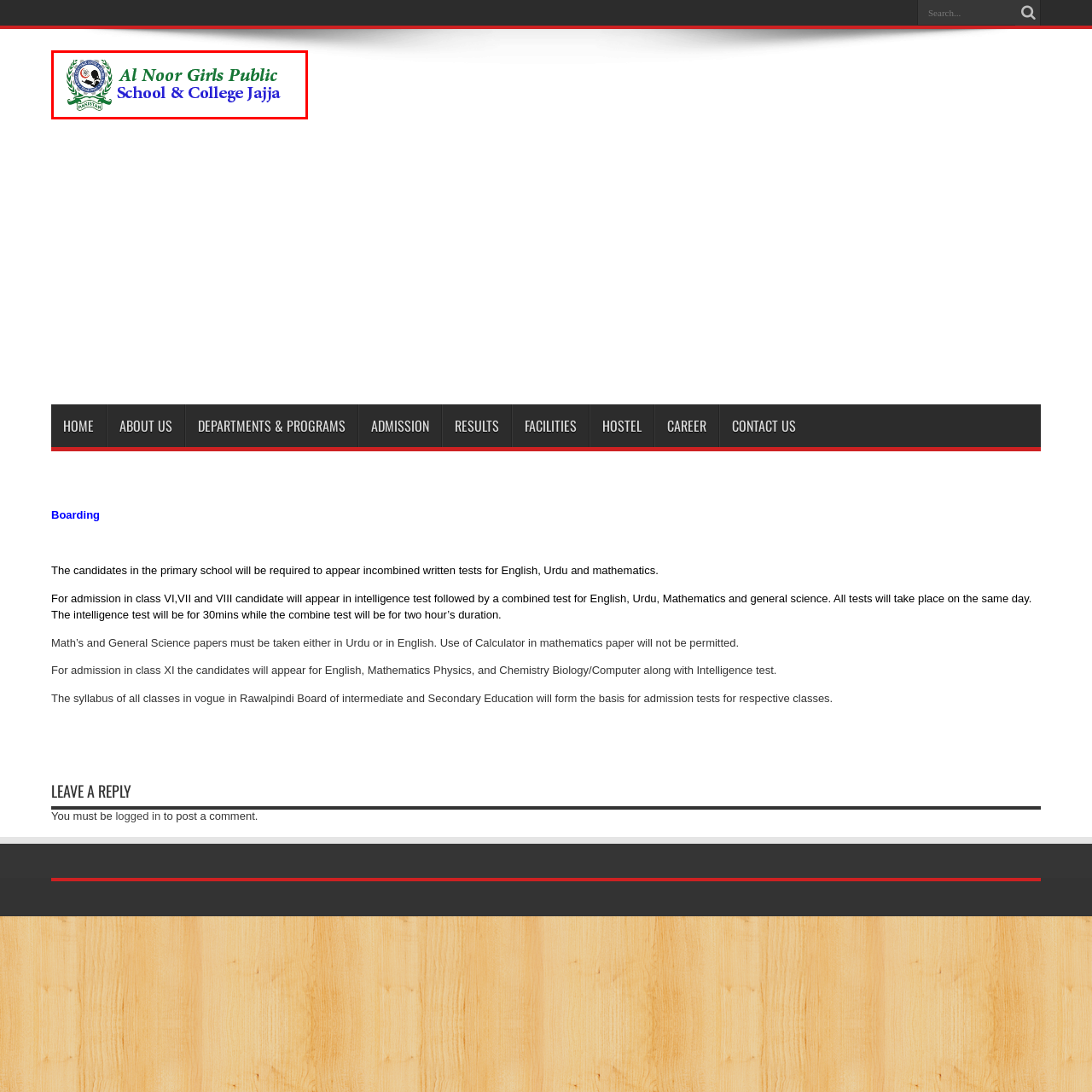What elements are included in the decorative emblem?
Study the image highlighted with a red bounding box and respond to the question with a detailed answer.

The decorative emblem surrounding the institution's name includes elements such as books and a globe, which likely represent the school's values and focus on academic excellence and community involvement.